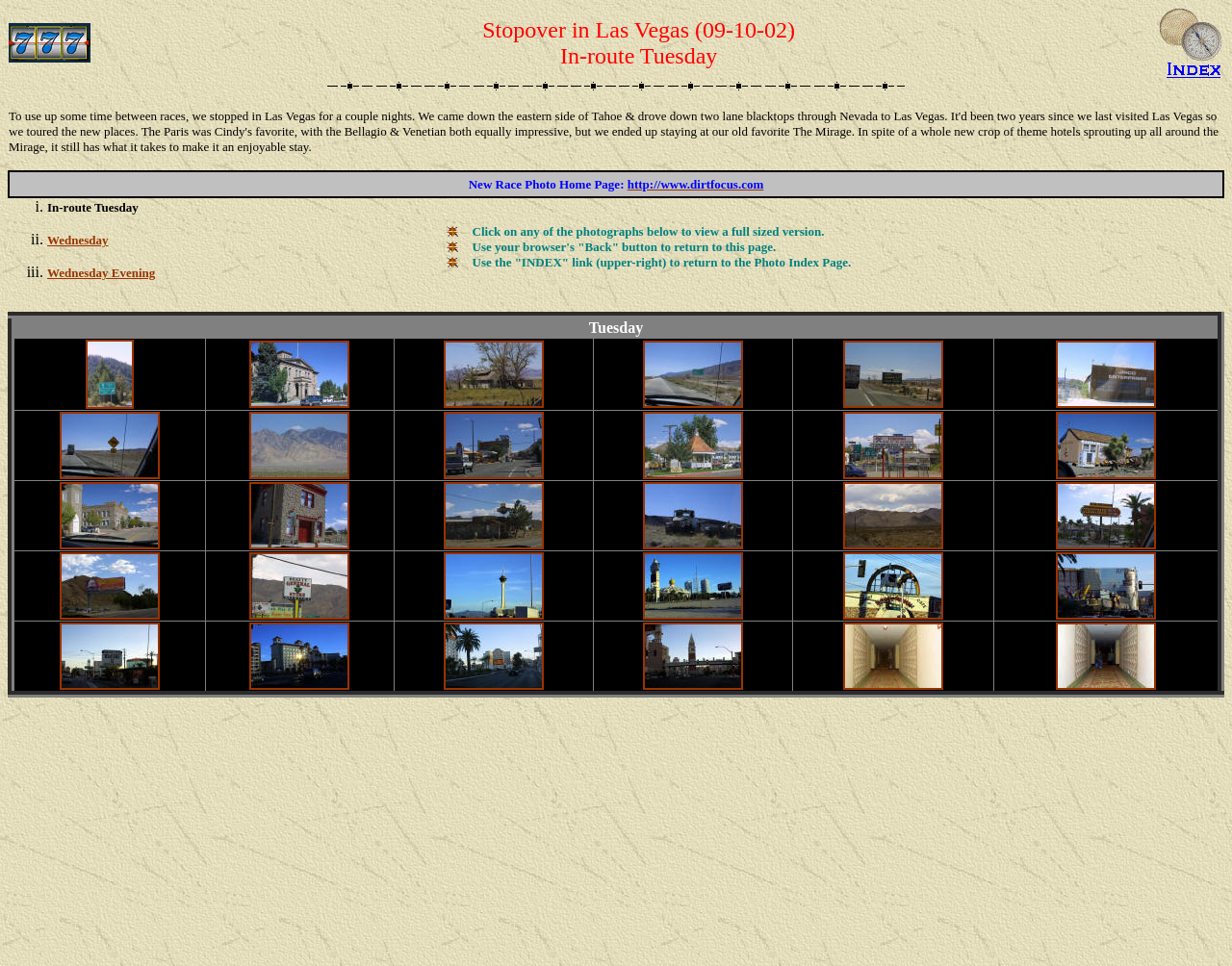Using the provided description Wednesday, find the bounding box coordinates for the UI element. Provide the coordinates in (top-left x, top-left y, bottom-right x, bottom-right y) format, ensuring all values are between 0 and 1.

[0.038, 0.241, 0.088, 0.256]